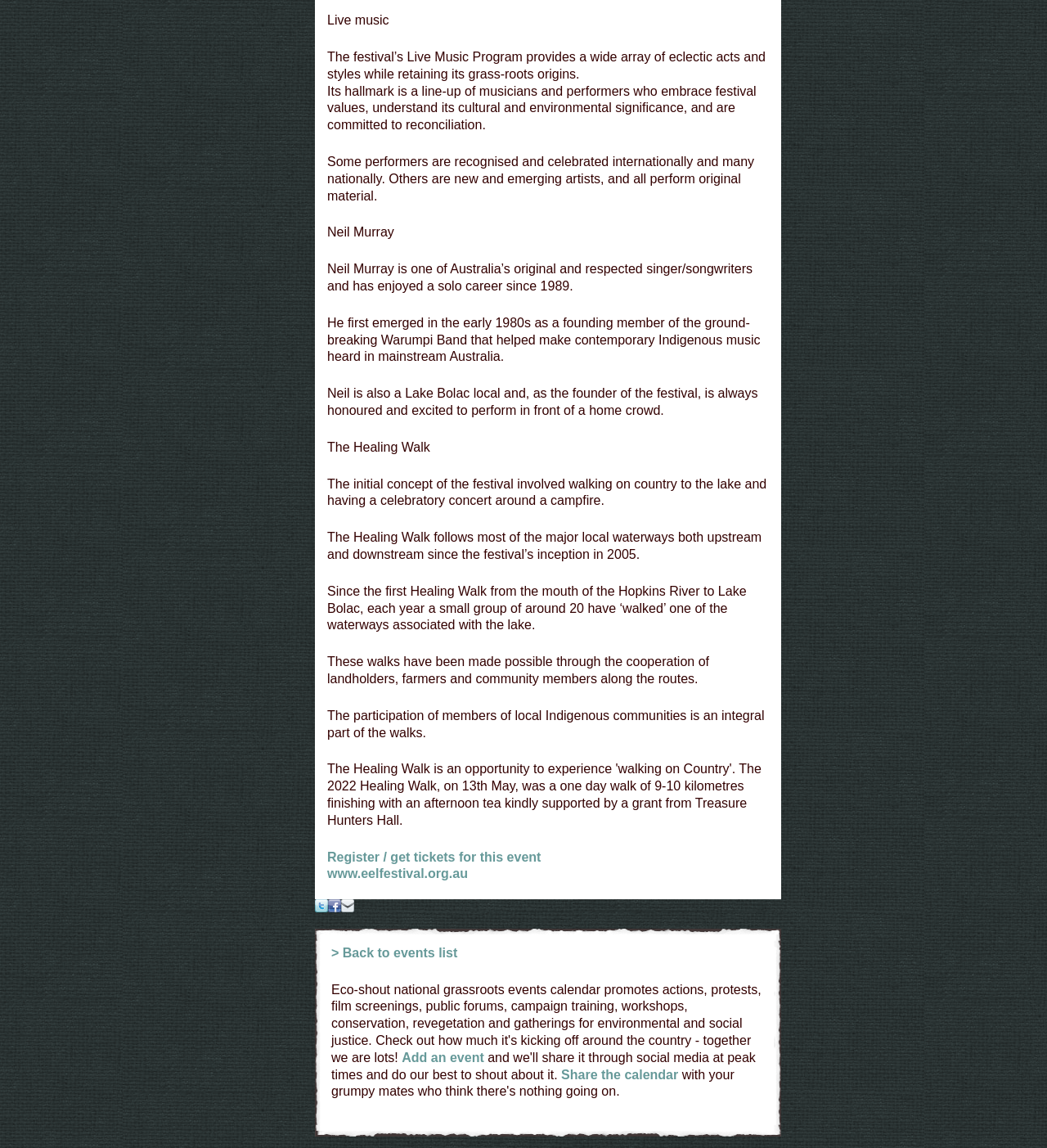Determine the bounding box coordinates of the element that should be clicked to execute the following command: "Register for this event".

[0.312, 0.74, 0.517, 0.752]